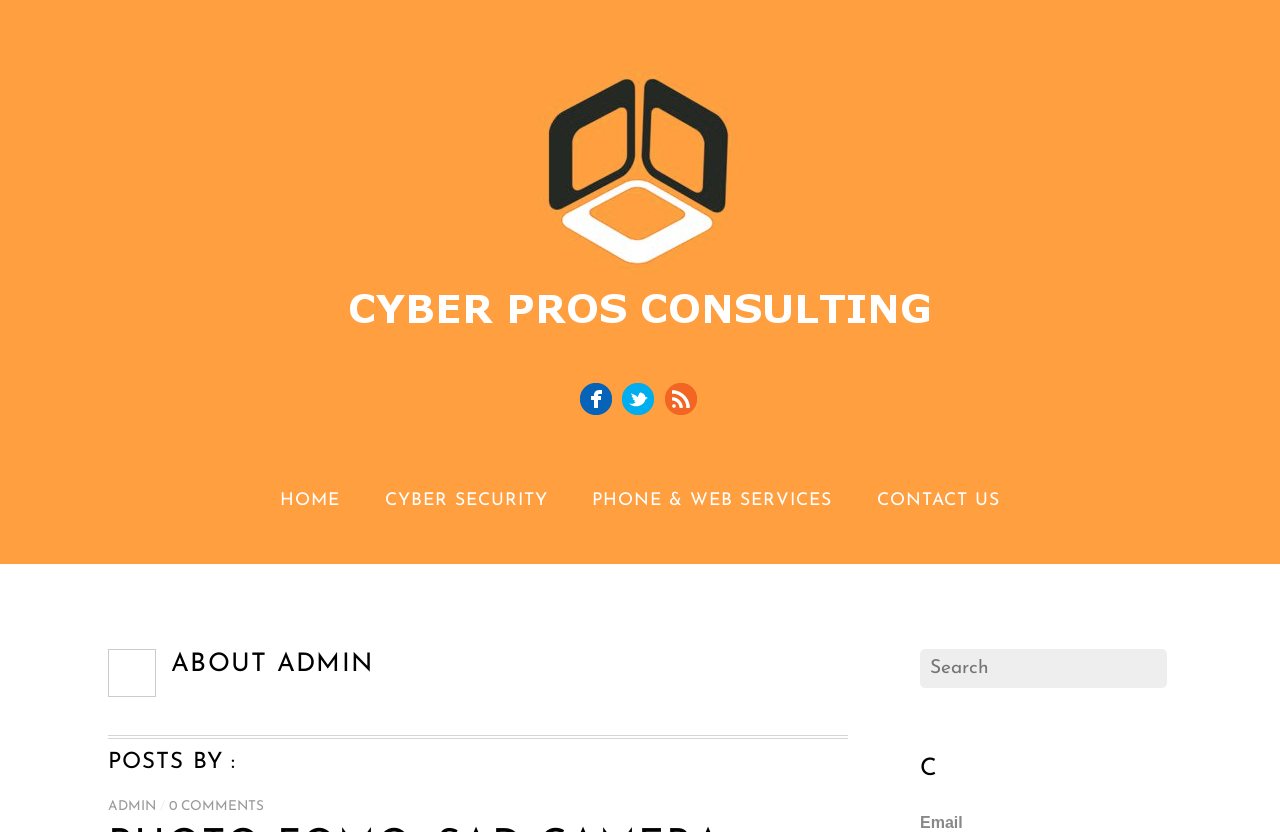What is the last menu item?
Provide a detailed answer to the question, using the image to inform your response.

I looked at the menu items, which are HOME, CYBER SECURITY, PHONE & WEB SERVICES, and CONTACT US, and found that CONTACT US is the last one.